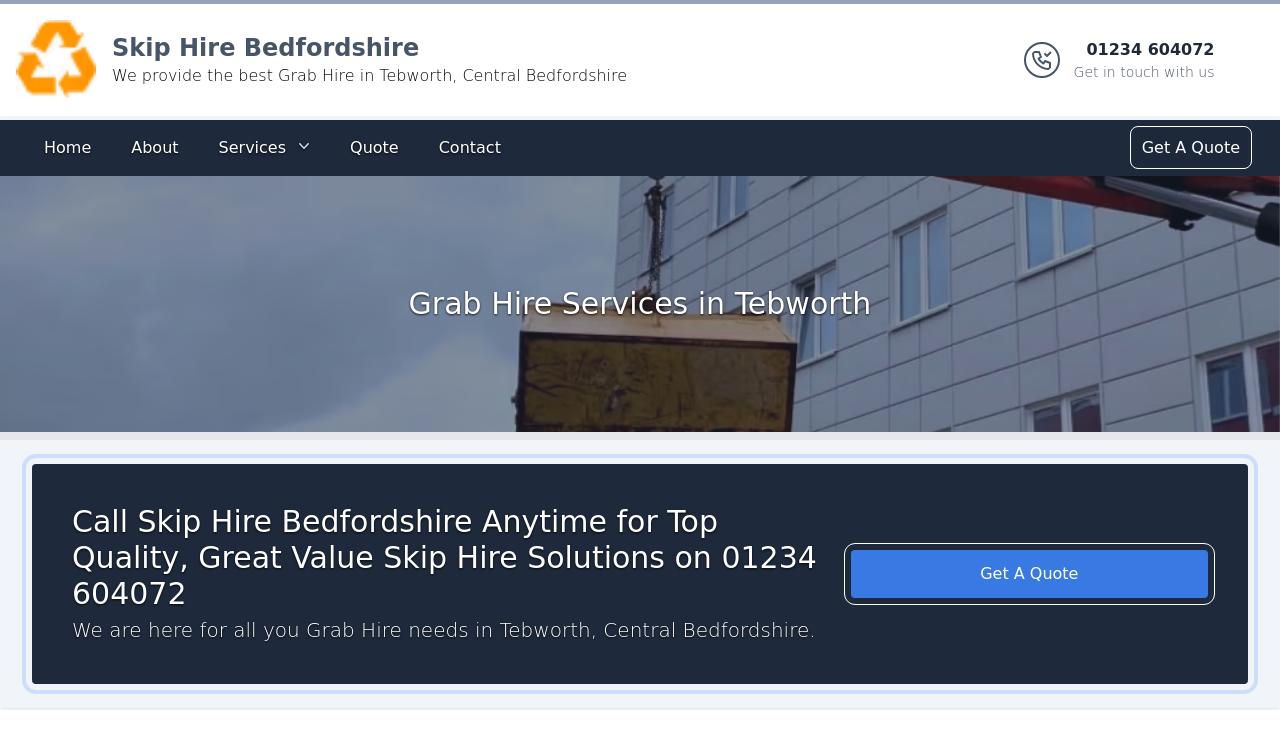Explain the contents of the webpage comprehensively.

The webpage is about Grab Hire services in Tebworth, Central Bedfordshire, provided by Skip Hire Bedfordshire. At the top, there is a banner with the company's logo on the left and the company name "Skip Hire Bedfordshire" on the right. Below the logo, there is a brief description of the service, "We provide the best Grab Hire in Tebworth, Central Bedfordshire". 

On the top right, there is a phone number "01234 604072" with a call-to-action "Get in touch with us". There are also several navigation links, including "Home", "About", "Services", "Quote", and "Contact", arranged horizontally. 

The main content of the webpage is divided into sections. The first section has a heading "Grab Hire Services in Tebworth" and appears at the top center of the page. The second section has a heading "Call Skip Hire Bedfordshire Anytime for Top Quality, Great Value Skip Hire Solutions on 01234 604072" and is located below the first section. 

Below the second heading, there is a paragraph of text "We are here for all you Grab Hire needs in Tebworth, Central Bedfordshire." At the bottom right, there is a "Get A Quote" button. There is also a small image on the top right, but its content is not described.